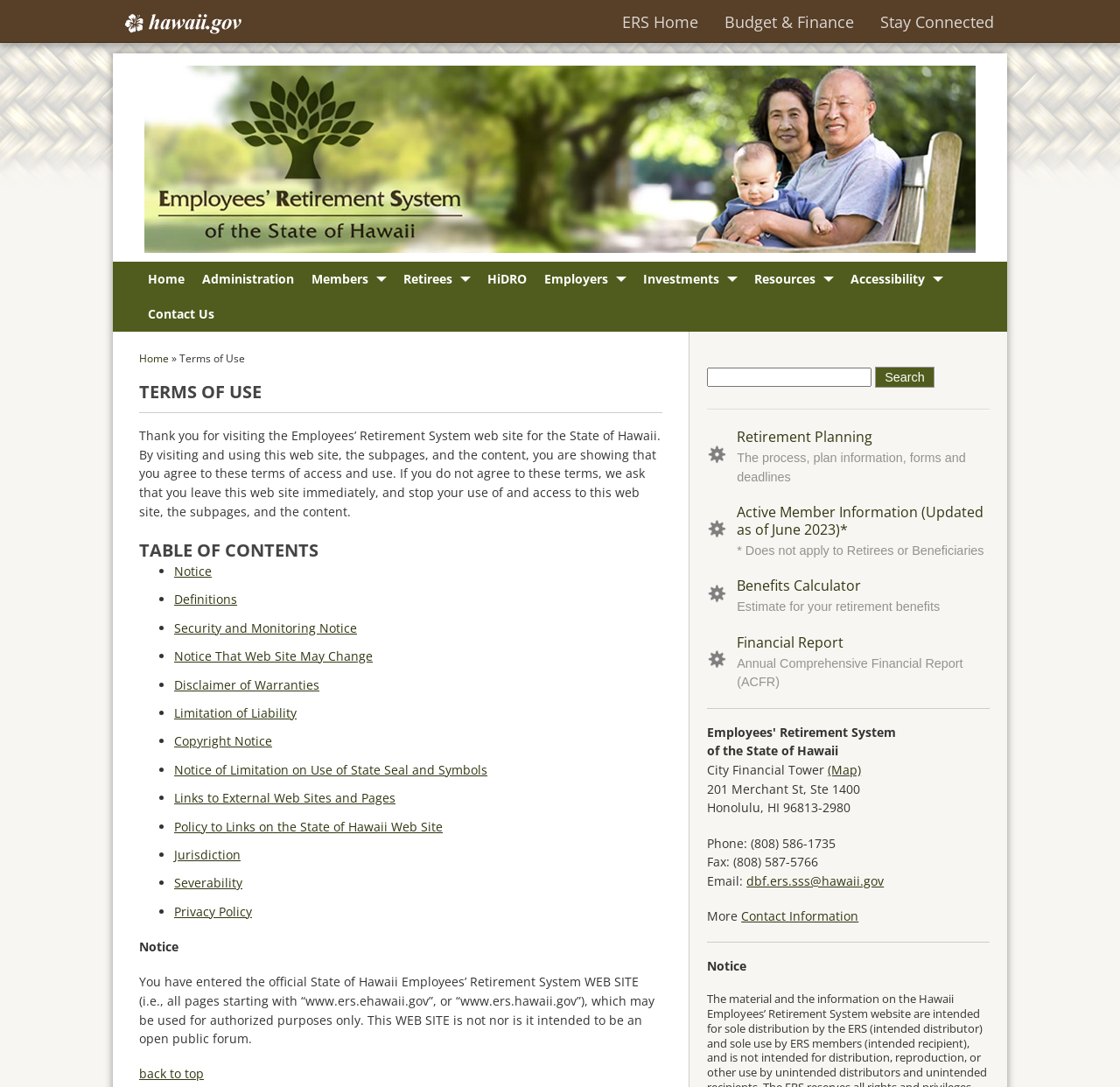What is the address of the organization?
Using the details shown in the screenshot, provide a comprehensive answer to the question.

I found the address in the contact information section, which is located at the bottom of the webpage. The static text elements [782] and [784] contain the address.